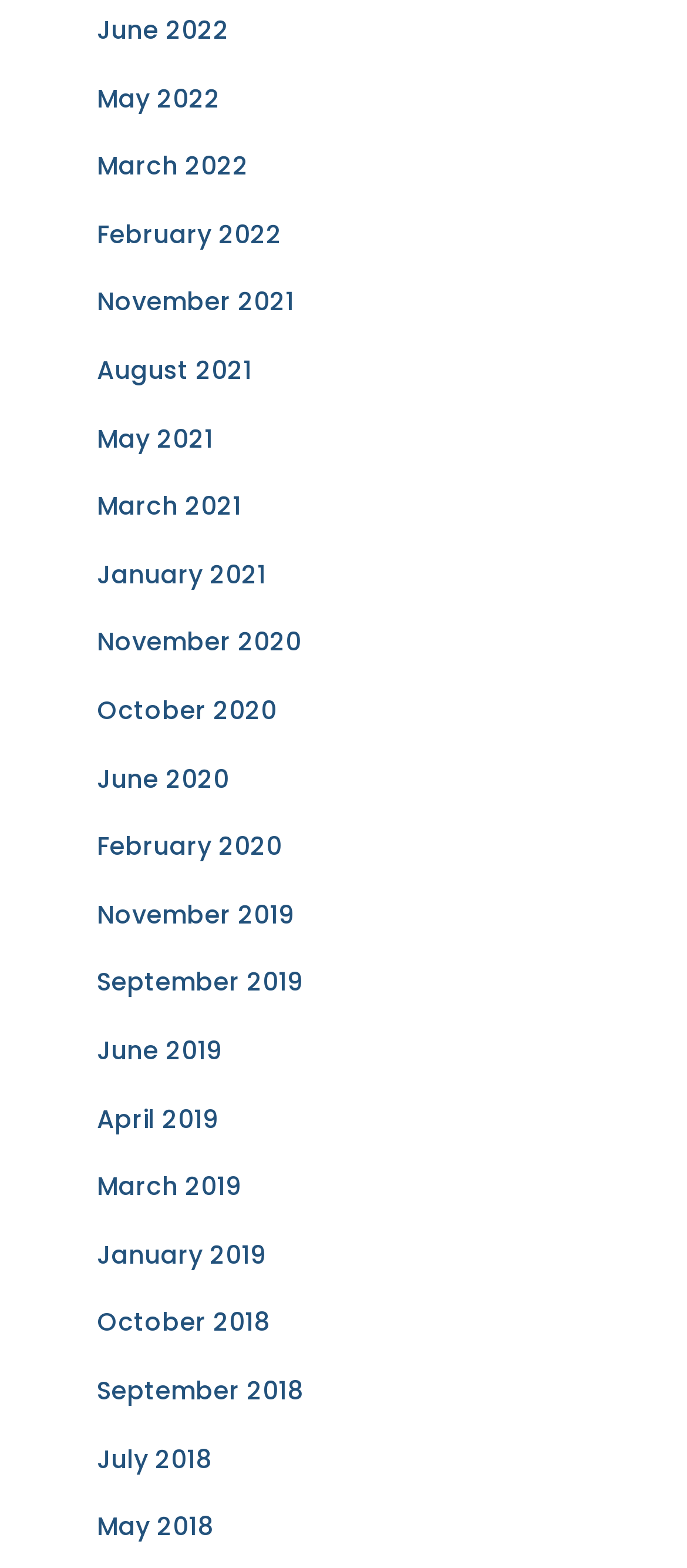How many archive links are on the webpage?
Provide a short answer using one word or a brief phrase based on the image.

25